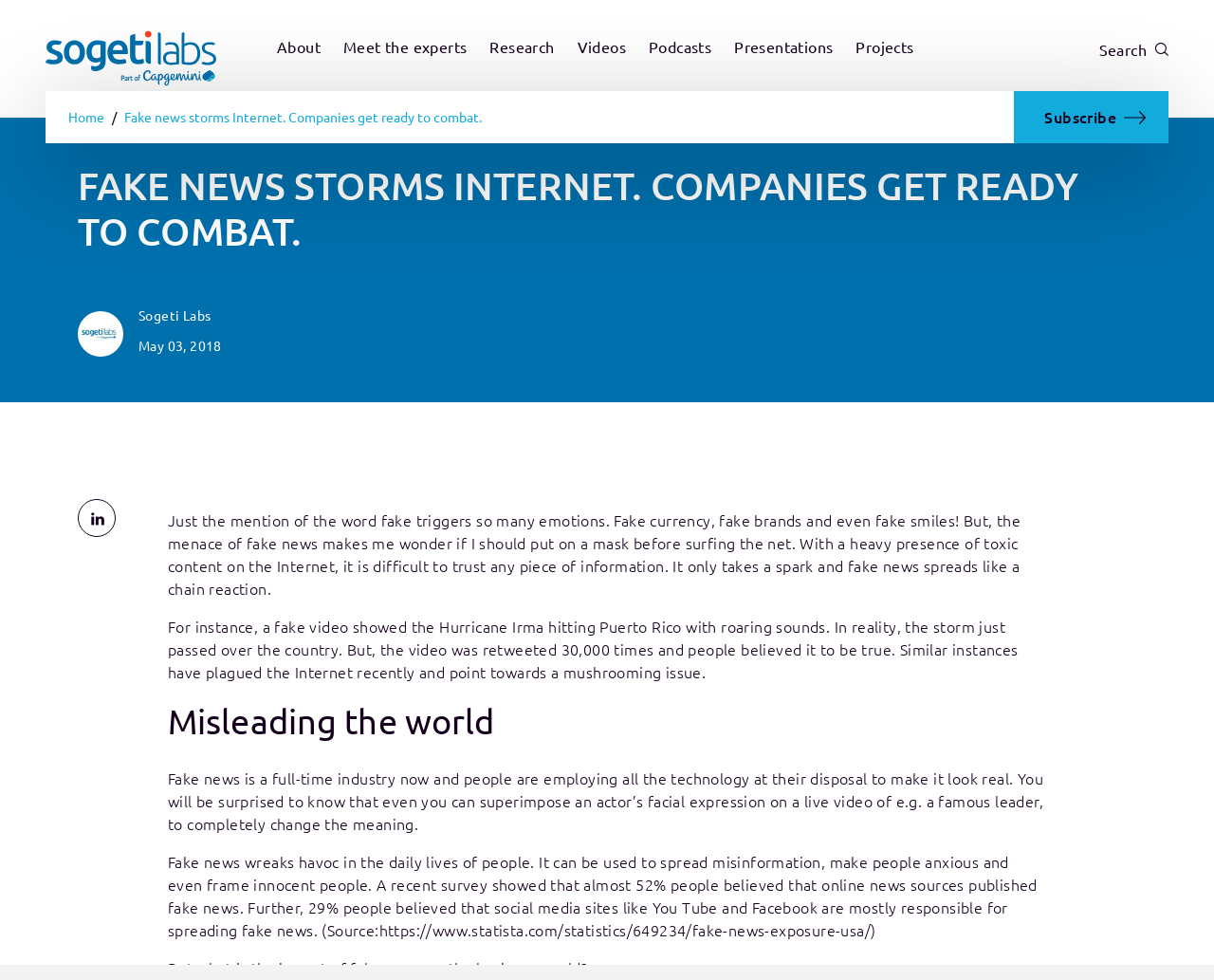What is the date mentioned in the article?
Please provide a detailed and comprehensive answer to the question.

The date is mentioned below the company name 'Sogeti Labs' at the top of the webpage, indicating the publication date of the article.